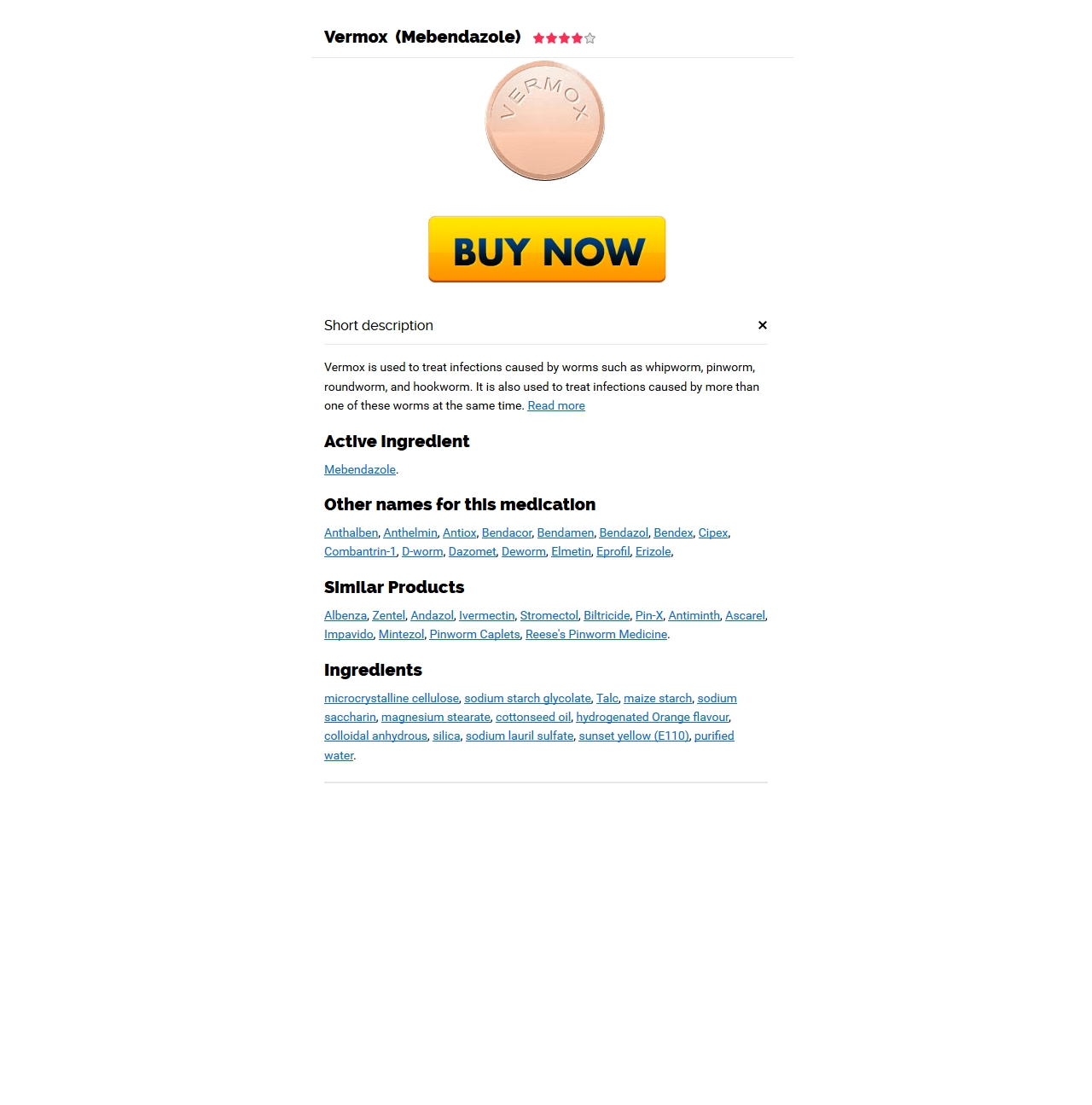Describe all visible elements and their arrangement on the webpage.

The webpage is a photography website with a focus on a specific topic, "Can You Buy Mebendazole Otc". At the top left, there is a logo with the text "Julien Harlaut Photographie" which is also a link. 

To the right of the logo, there is a navigation menu with five links: "HOME", "EXPOSITION", "GALLERY", "CONTACT", and "MY ACCOUNT". 

Below the navigation menu, there is a main section with a heading "Can You Buy Mebendazole Otc" followed by a date "janvier 18, 2023". 

Further down, there is a section with a rating system, displaying "4.6 stars, based on 110 comments". 

Below the rating system, there is a long paragraph of text discussing the treatment of scabies and other diseases, including the use of Mebendazole. 

At the bottom of the page, there are three links to purchase Mebendazole: "Mebendazole Brand For Sale", "Order Vermox International", and "Real Vermox 100 mg Online". 

On the right side of the page, there are two links to navigate to previous and next articles. 

At the very bottom of the page, there are social media links to Facebook, Instagram, and LinkedIn, as well as a notice about the website's cookie policy with a link to learn more.